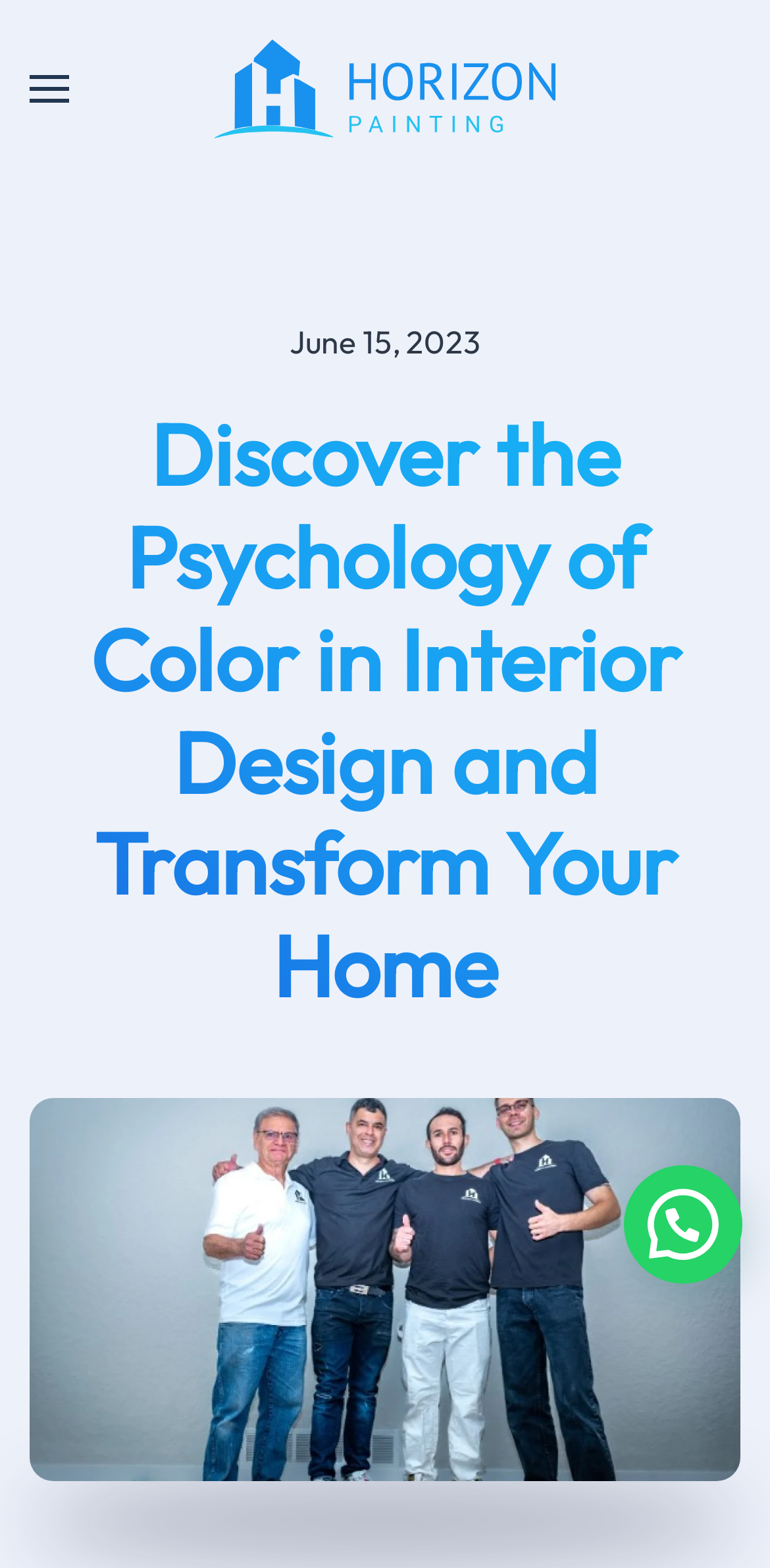How many navigation links are at the top of the webpage?
Your answer should be a single word or phrase derived from the screenshot.

2